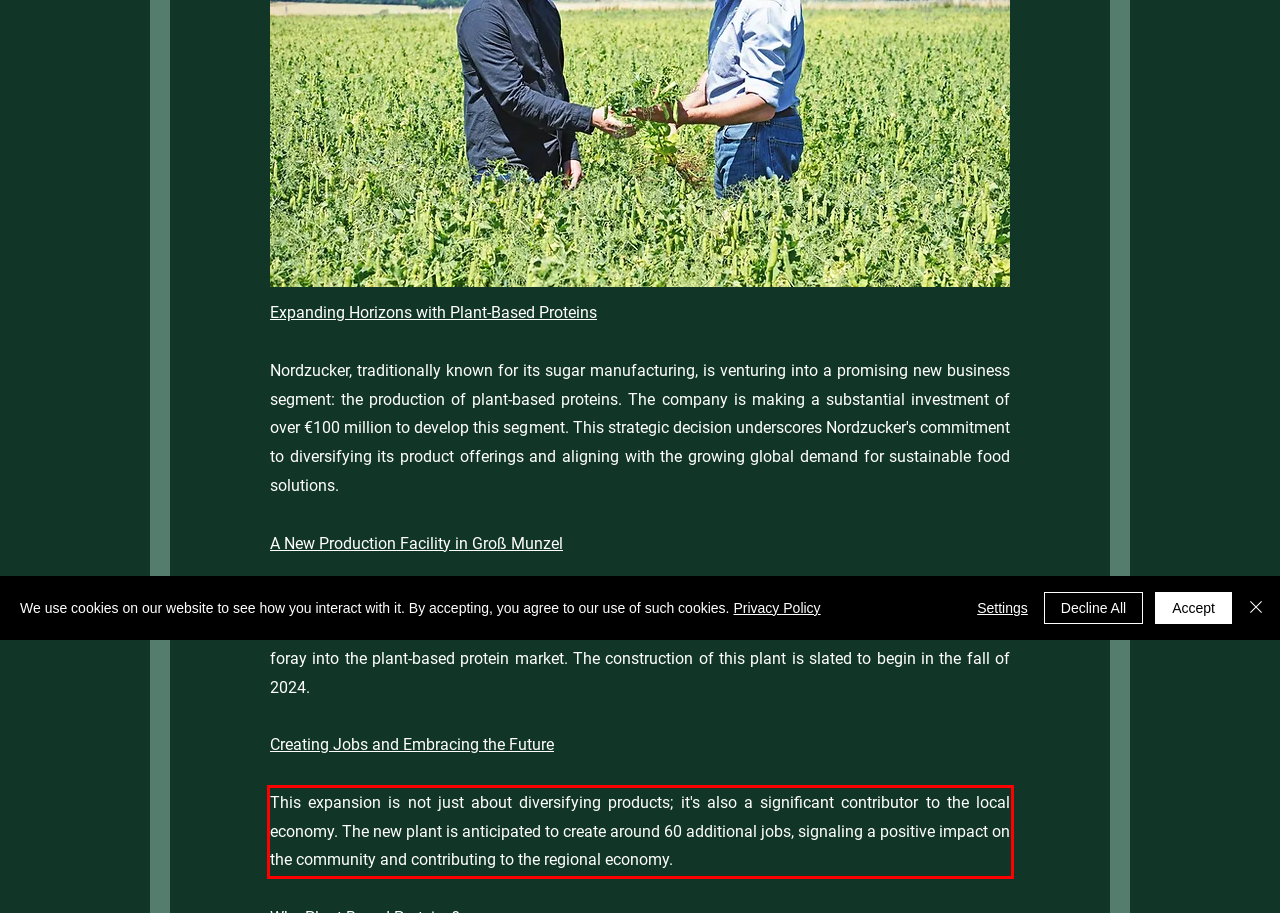There is a screenshot of a webpage with a red bounding box around a UI element. Please use OCR to extract the text within the red bounding box.

This expansion is not just about diversifying products; it's also a significant contributor to the local economy. The new plant is anticipated to create around 60 additional jobs, signaling a positive impact on the community and contributing to the regional economy.